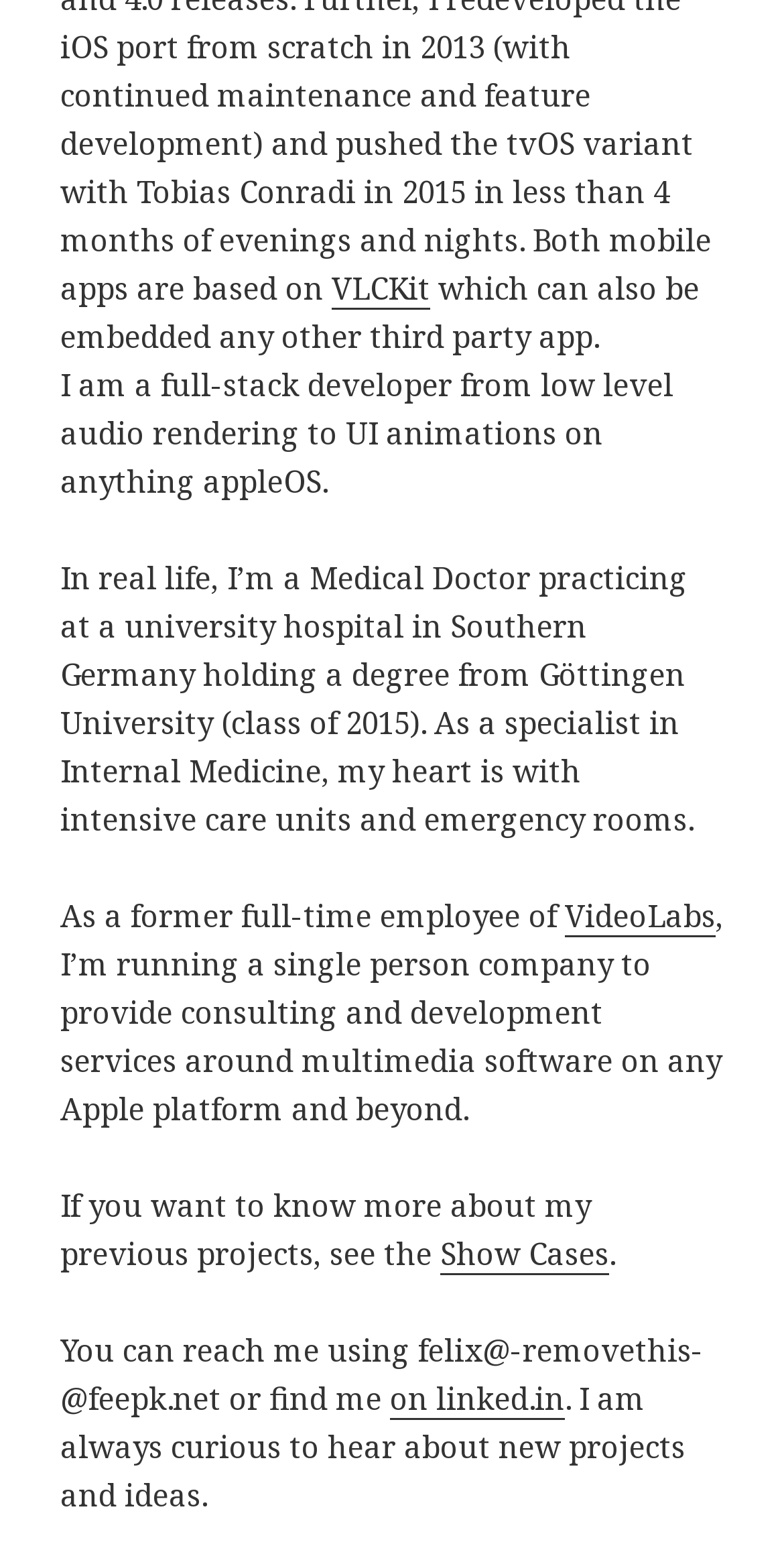Identify the bounding box of the HTML element described here: "Show Cases". Provide the coordinates as four float numbers between 0 and 1: [left, top, right, bottom].

[0.561, 0.798, 0.777, 0.826]